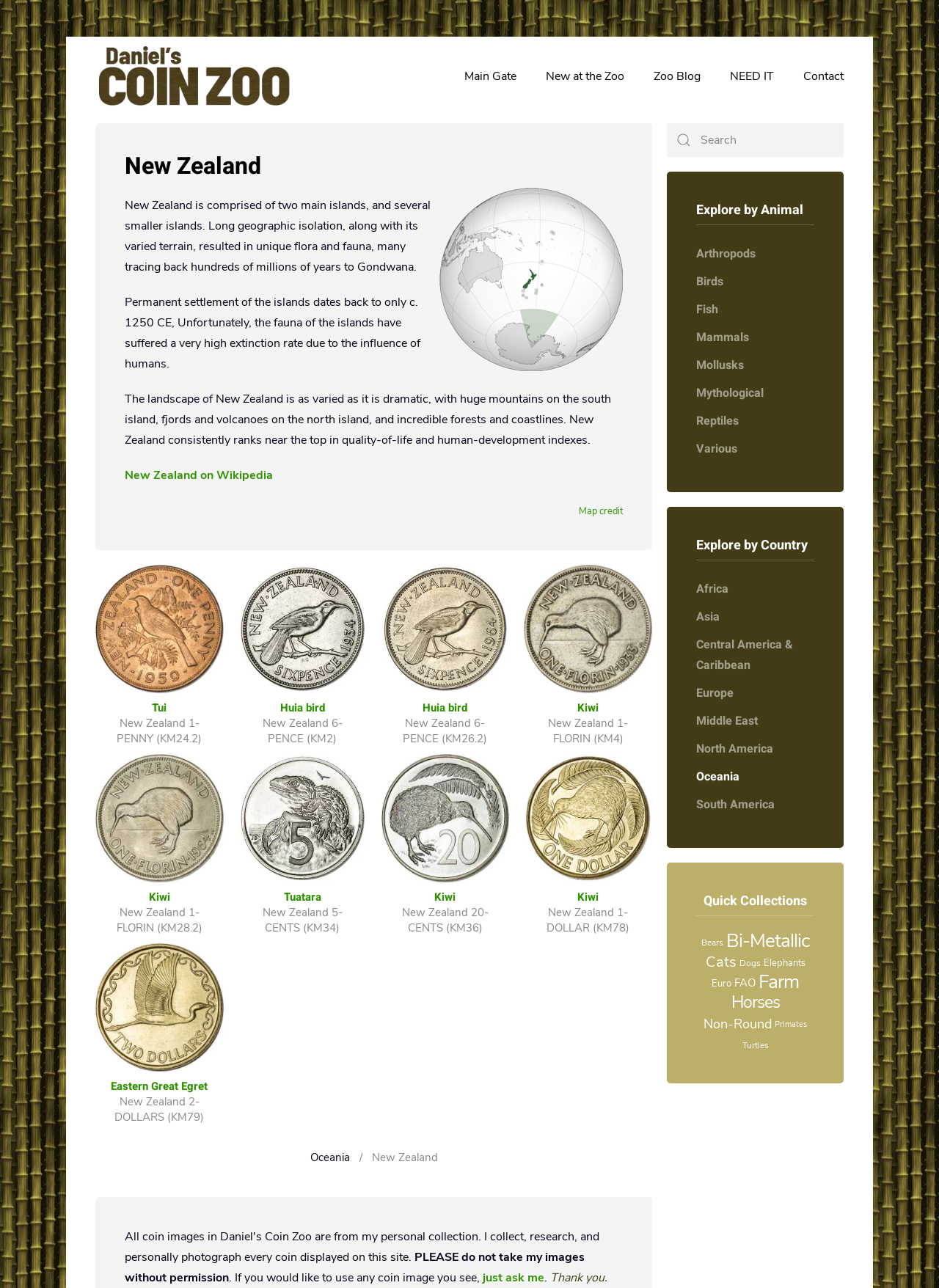Locate the bounding box coordinates of the area that needs to be clicked to fulfill the following instruction: "Click on the 'Furnish It' link". The coordinates should be in the format of four float numbers between 0 and 1, namely [left, top, right, bottom].

None